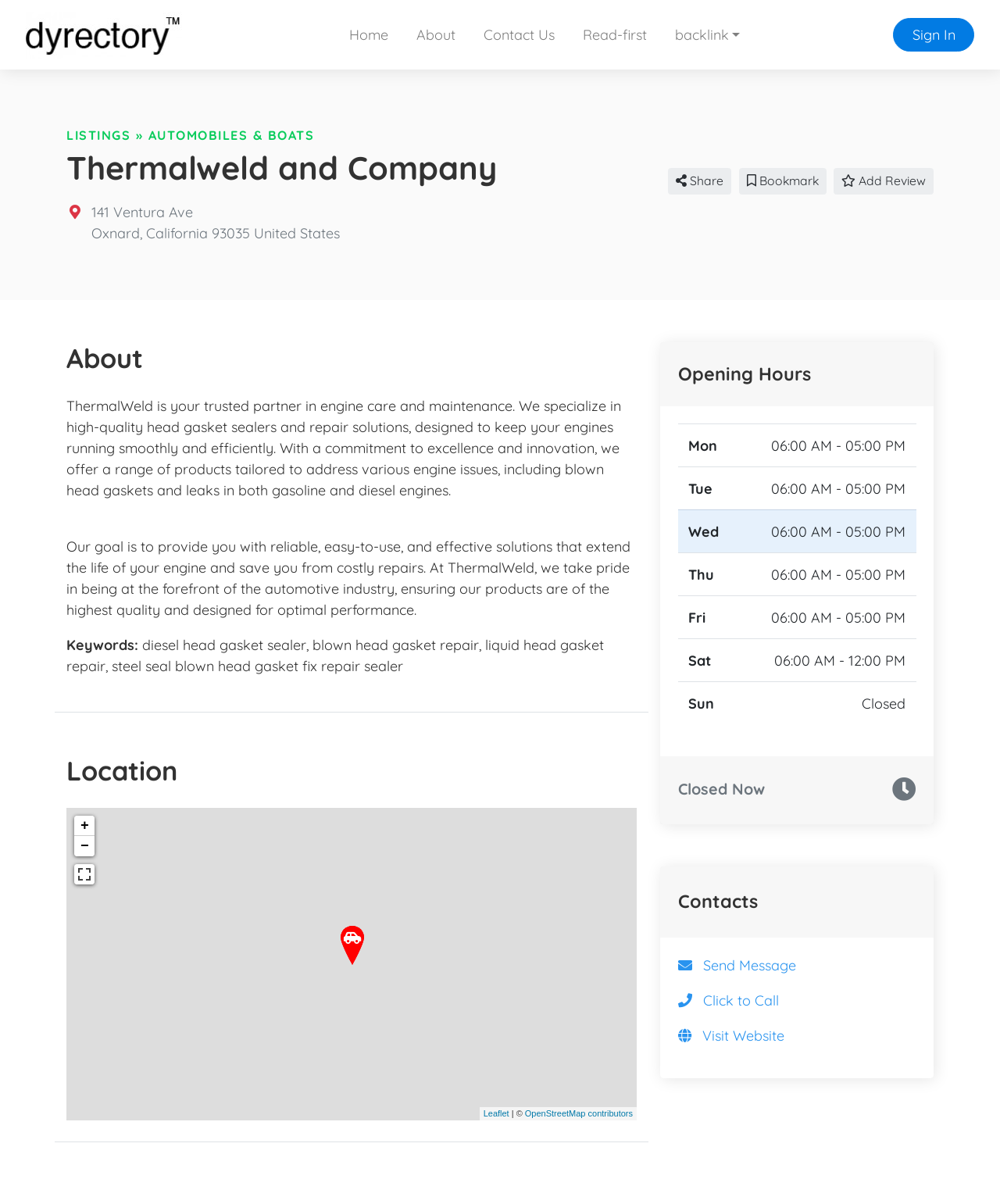Explain the webpage's layout and main content in detail.

This webpage is a business listing for Thermalweld and Company, categorized under "Automobiles & Boats" and located in Oxnard, California. 

At the top of the page, there is a navigation menu with links to "Home", "About", "Contact Us", and "Read-first". On the right side of the navigation menu, there is a "backlink" button and a "Sign In" link. 

Below the navigation menu, there is a heading with the business name, followed by the address, "141 Ventura Ave, Oxnard, California 93035, United States". 

To the right of the address, there are social media links, including "Share", "Bookmark", and "Add Review". 

The main content of the page is divided into three sections. The first section is about the business, describing its services and products, including high-quality head gasket sealers and repair solutions for engines. 

The second section is about the business location, featuring a map with zoom-in and zoom-out buttons, as well as a link to view the map in fullscreen mode. 

The third section is about the business's opening hours, presented in a table format with days of the week and corresponding hours of operation. The business is open from 6:00 AM to 5:00 PM from Monday to Friday, 6:00 AM to 12:00 PM on Saturday, and closed on Sunday. 

At the bottom of the page, there are links to "Send Message", "Click to Call", and "Visit Website" for contacting the business.